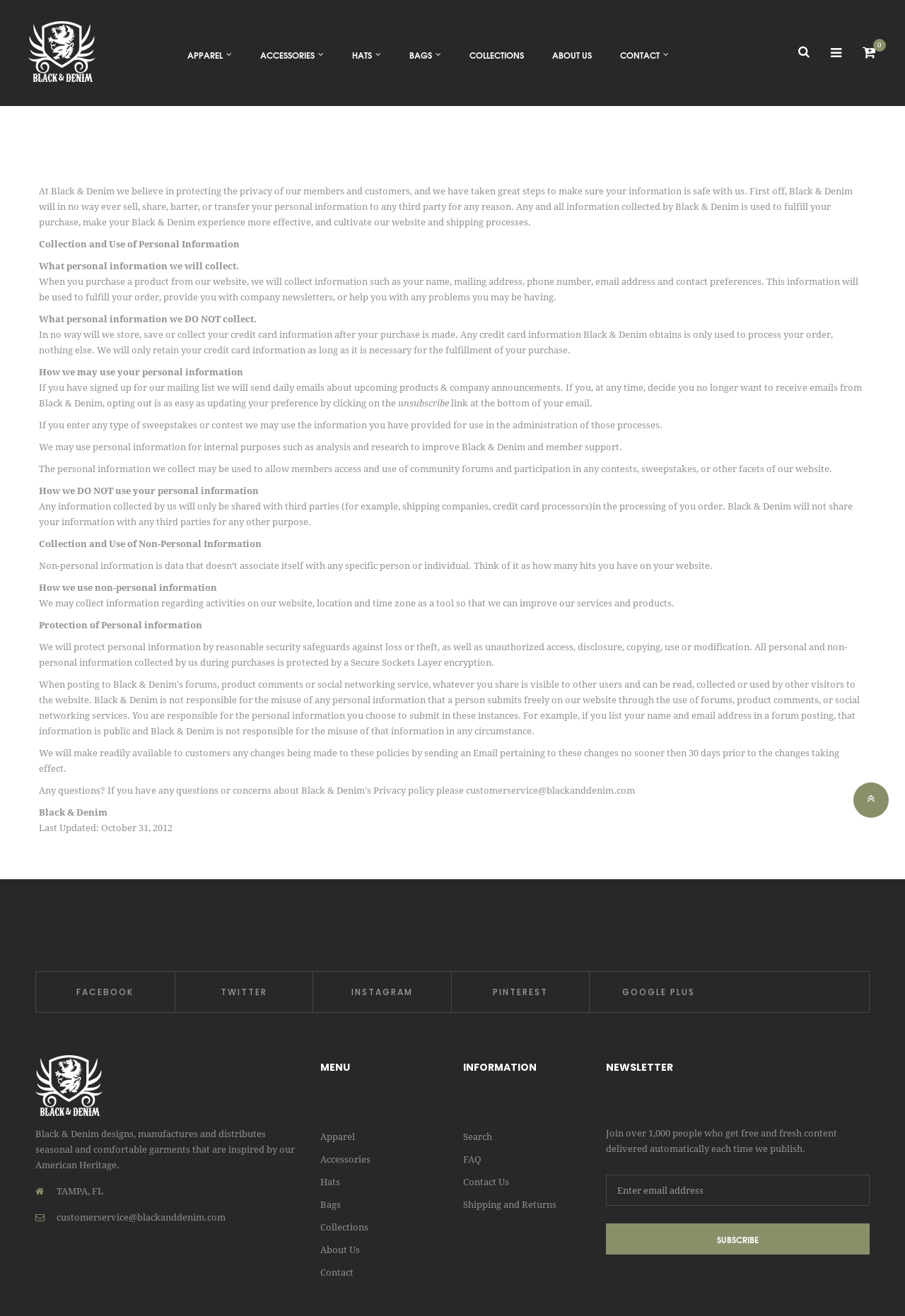Using the element description Cart 0 items $0.00, predict the bounding box coordinates for the UI element. Provide the coordinates in (top-left x, top-left y, bottom-right x, bottom-right y) format with values ranging from 0 to 1.

[0.953, 0.034, 0.977, 0.045]